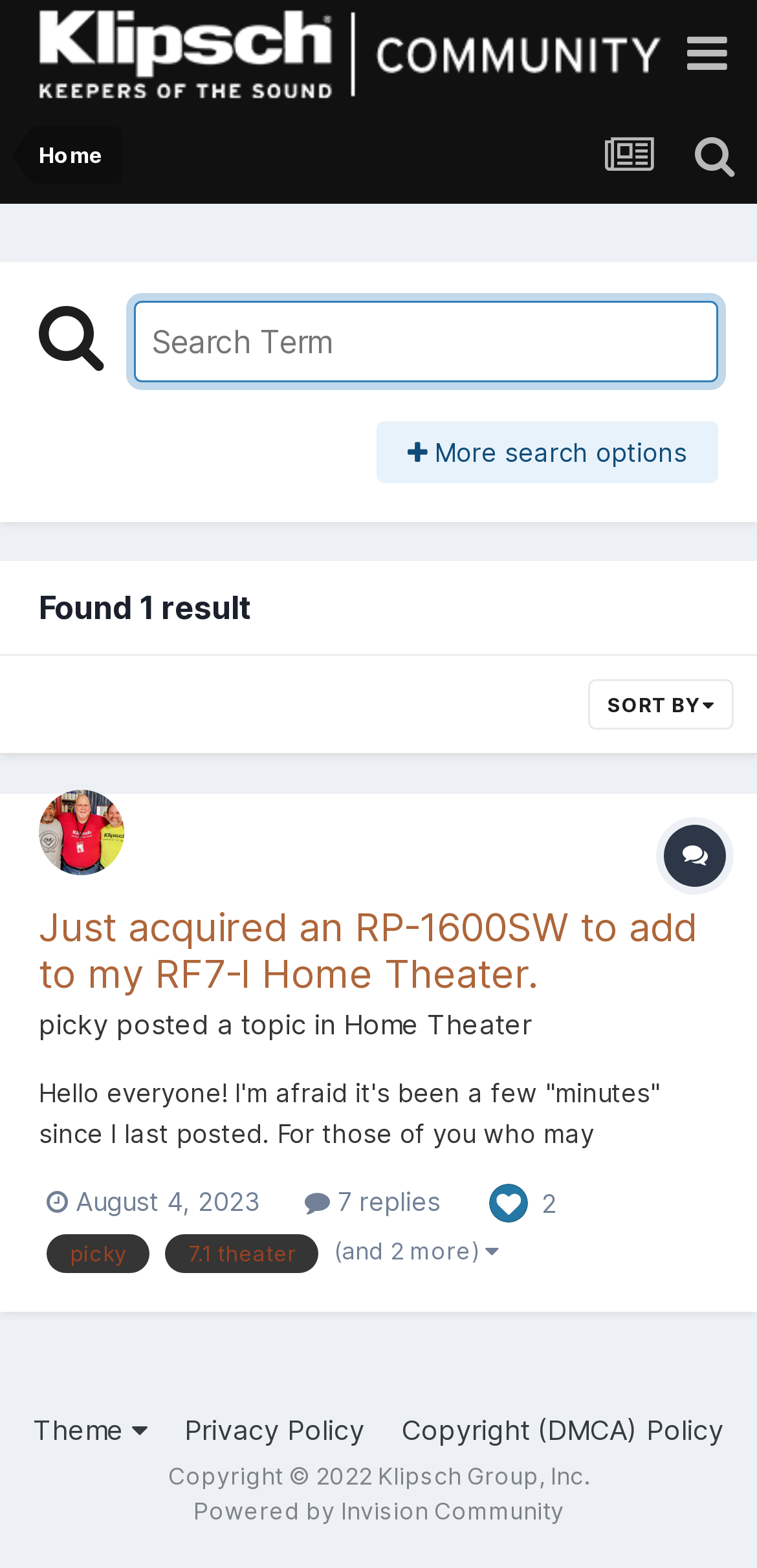Who posted the topic 'Just acquired an RP-1600SW to add to my RF7-I Home Theater.'?
Kindly offer a comprehensive and detailed response to the question.

I found the answer by looking at the link element 'picky' which is located at [0.051, 0.504, 0.164, 0.559] and has the text 'picky'. This element is associated with the topic 'Just acquired an RP-1600SW to add to my RF7-I Home Theater.'.